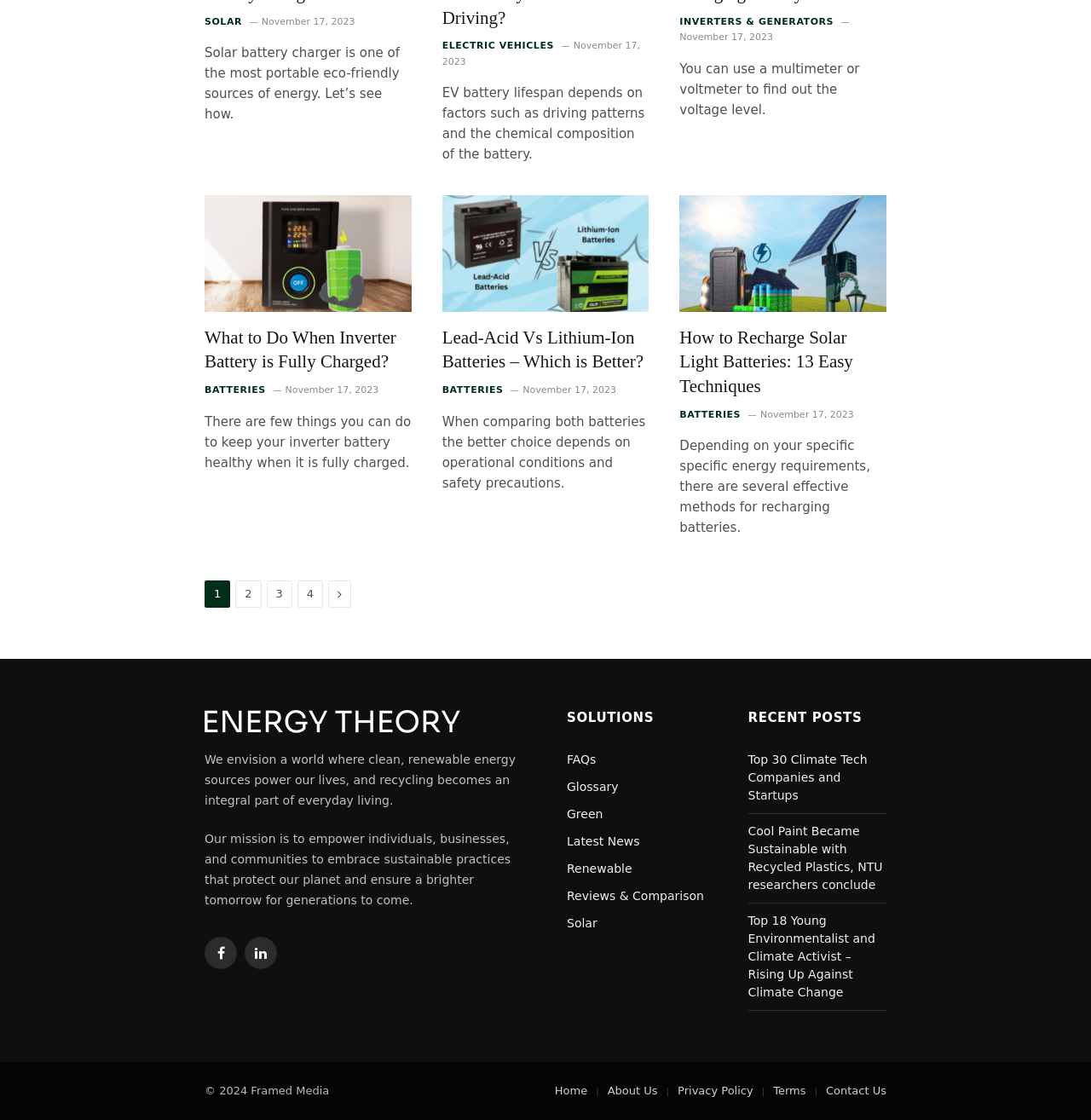Locate the UI element that matches the description Reviews & Comparison in the webpage screenshot. Return the bounding box coordinates in the format (top-left x, top-left y, bottom-right x, bottom-right y), with values ranging from 0 to 1.

[0.52, 0.794, 0.645, 0.806]